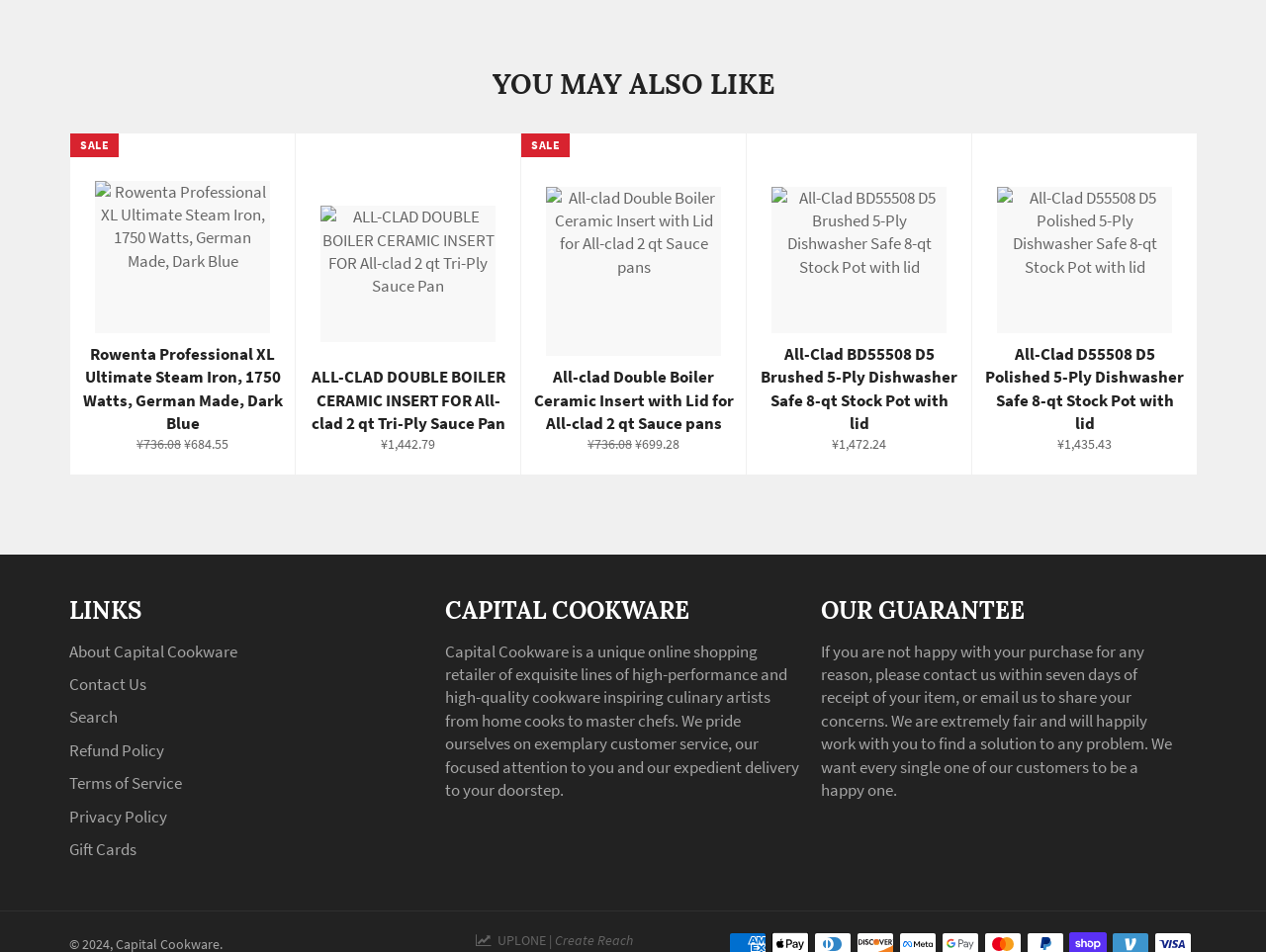What is the policy of the company if a customer is not happy with their purchase?
Refer to the image and provide a detailed answer to the question.

According to the 'OUR GUARANTEE' section on the webpage, if a customer is not happy with their purchase, they can contact the company within seven days of receipt of their item, and the company will work with them to find a solution to any problem.